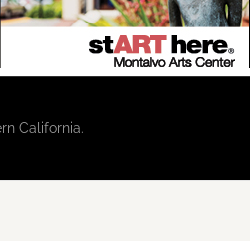What type of setting is hinted at in the backdrop?
Using the image, respond with a single word or phrase.

outdoor